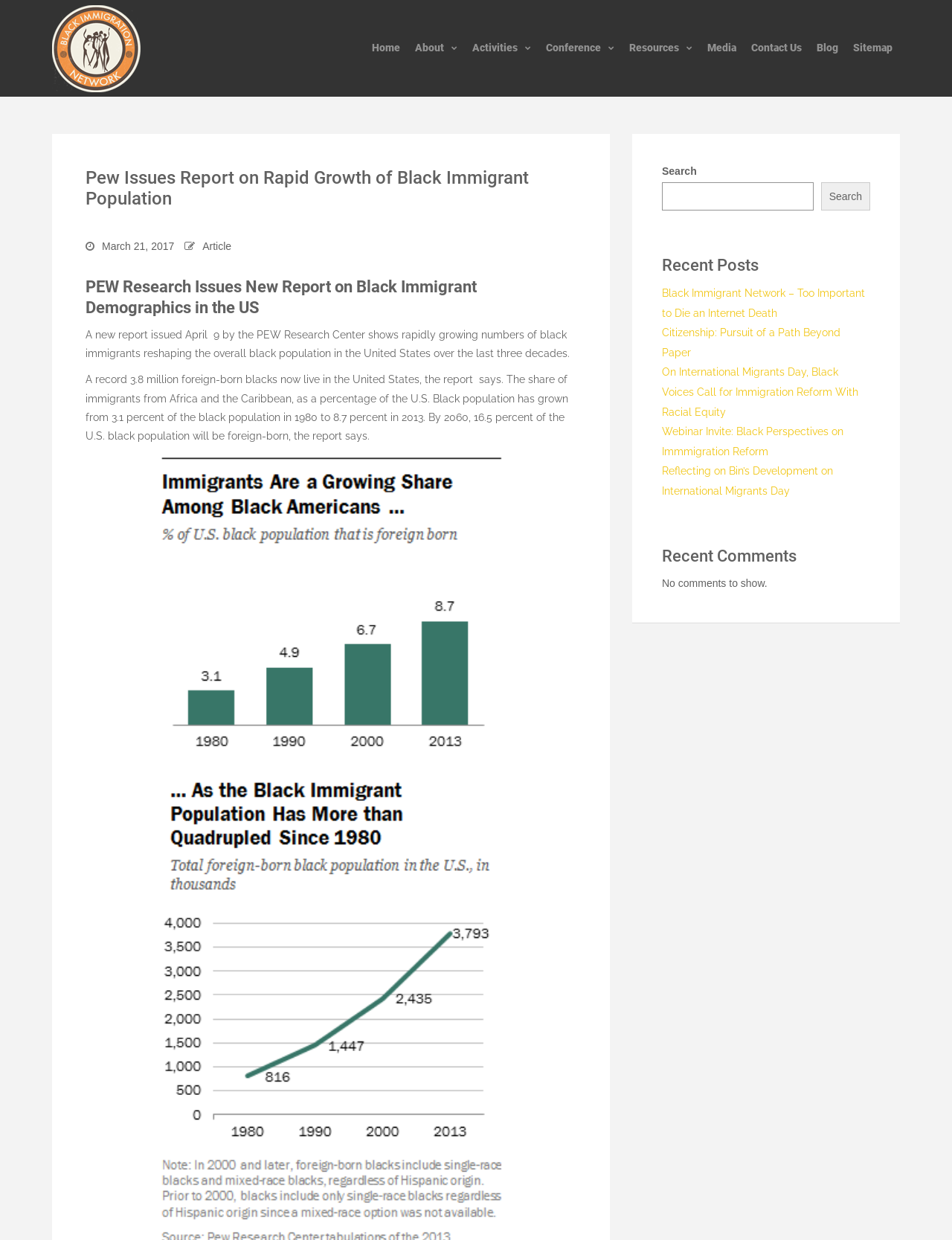Please give a one-word or short phrase response to the following question: 
What is the current percentage of foreign-born blacks in the US black population?

8.7 percent